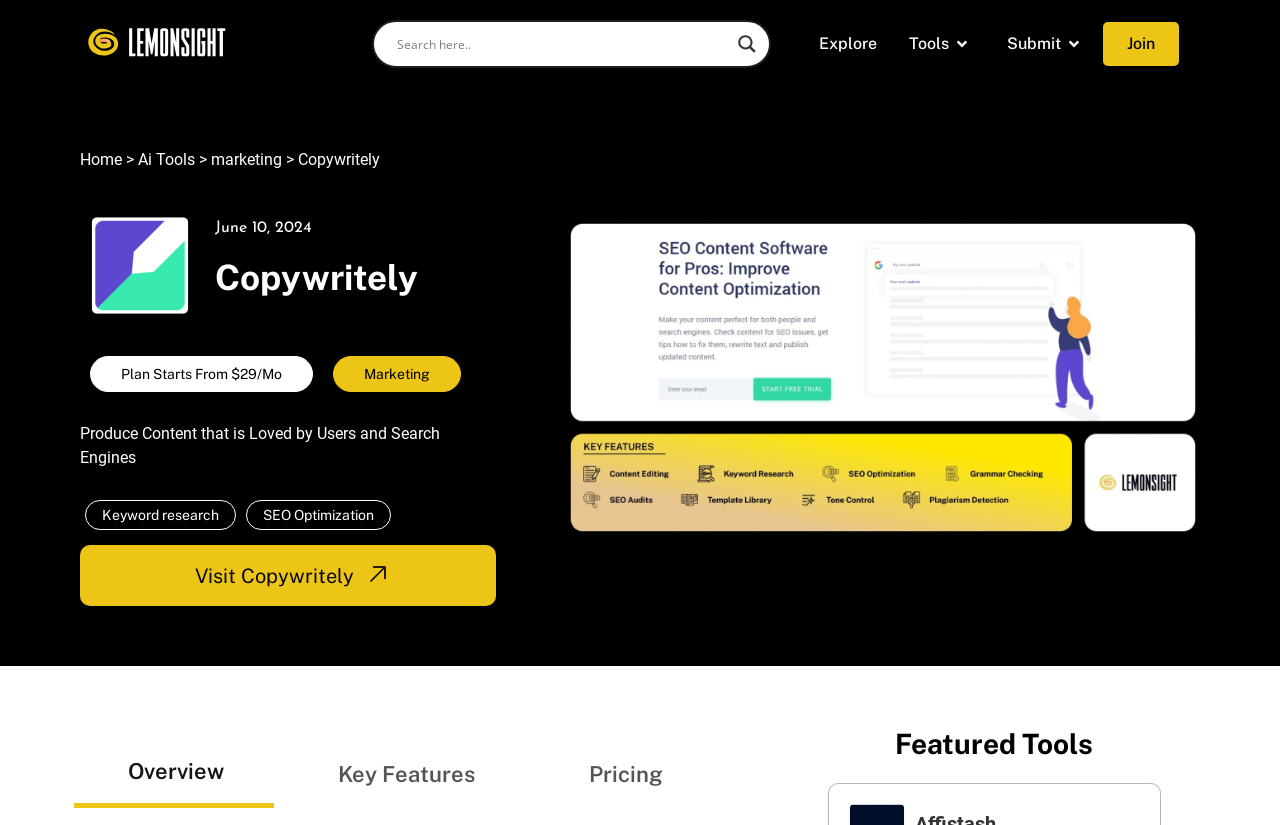Provide a short answer using a single word or phrase for the following question: 
What is the logo above the search form?

LemonSight-Tech-Logo